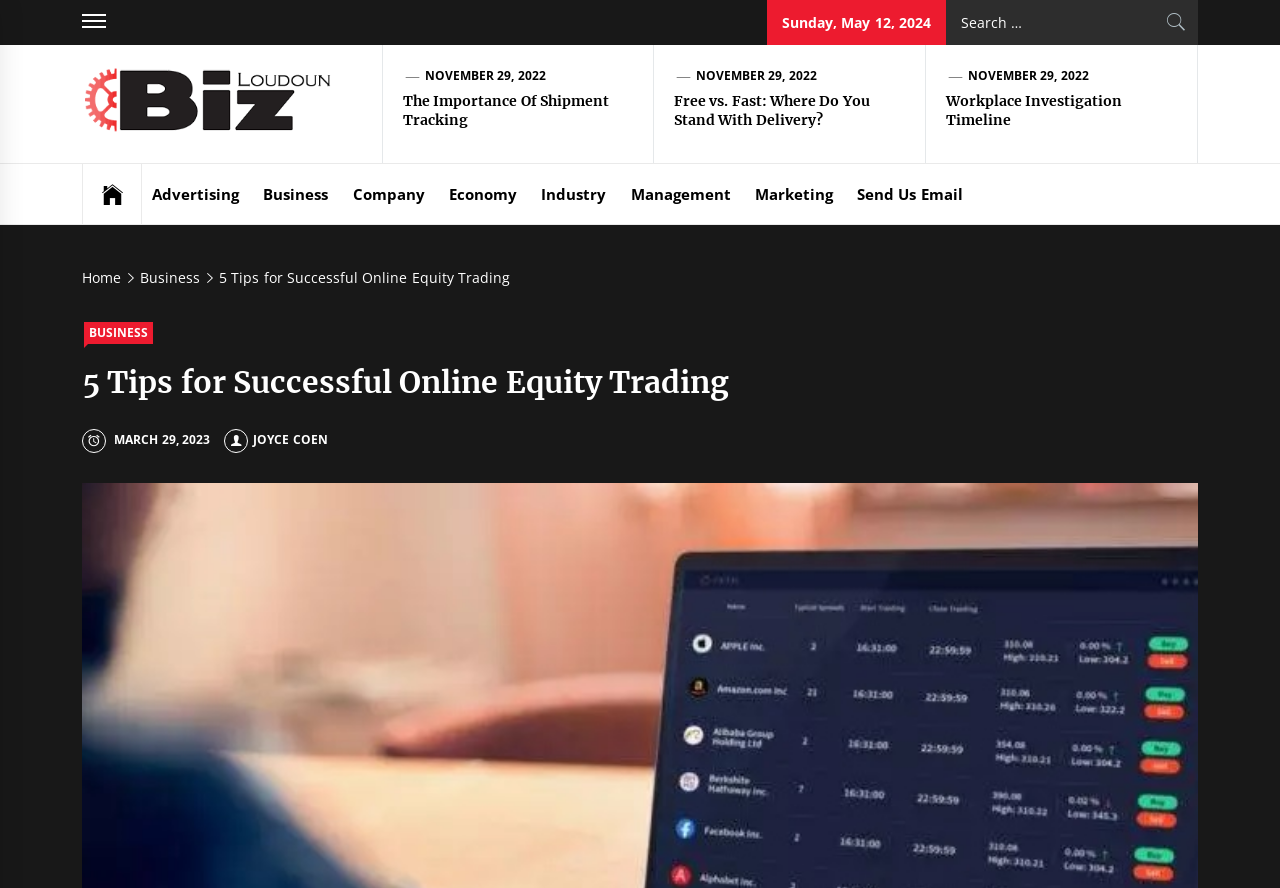Can you determine the bounding box coordinates of the area that needs to be clicked to fulfill the following instruction: "Read The Importance Of Shipment Tracking article"?

[0.315, 0.103, 0.495, 0.147]